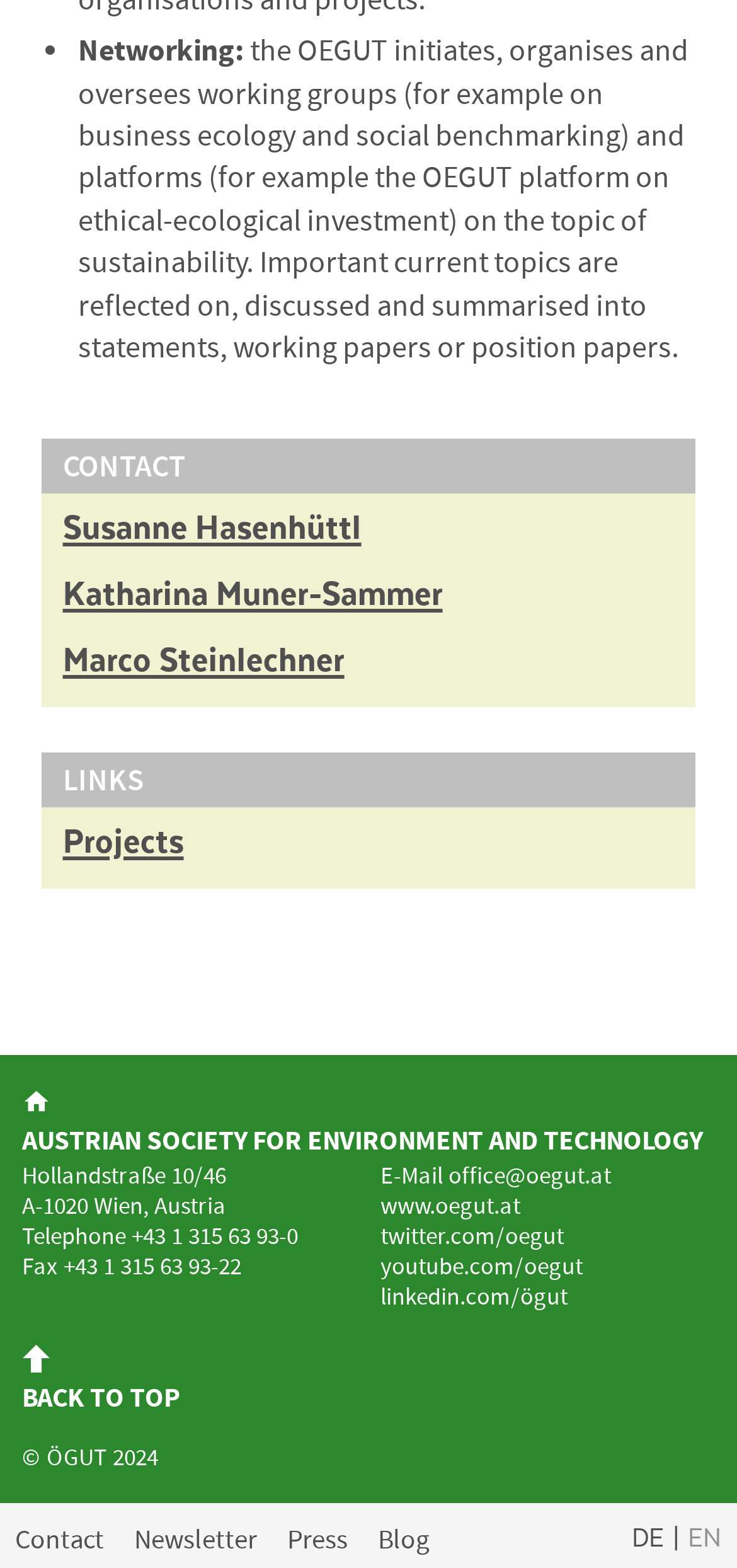Please provide the bounding box coordinates for the UI element as described: "+43 1 315 63 93-0". The coordinates must be four floats between 0 and 1, represented as [left, top, right, bottom].

[0.179, 0.779, 0.404, 0.798]